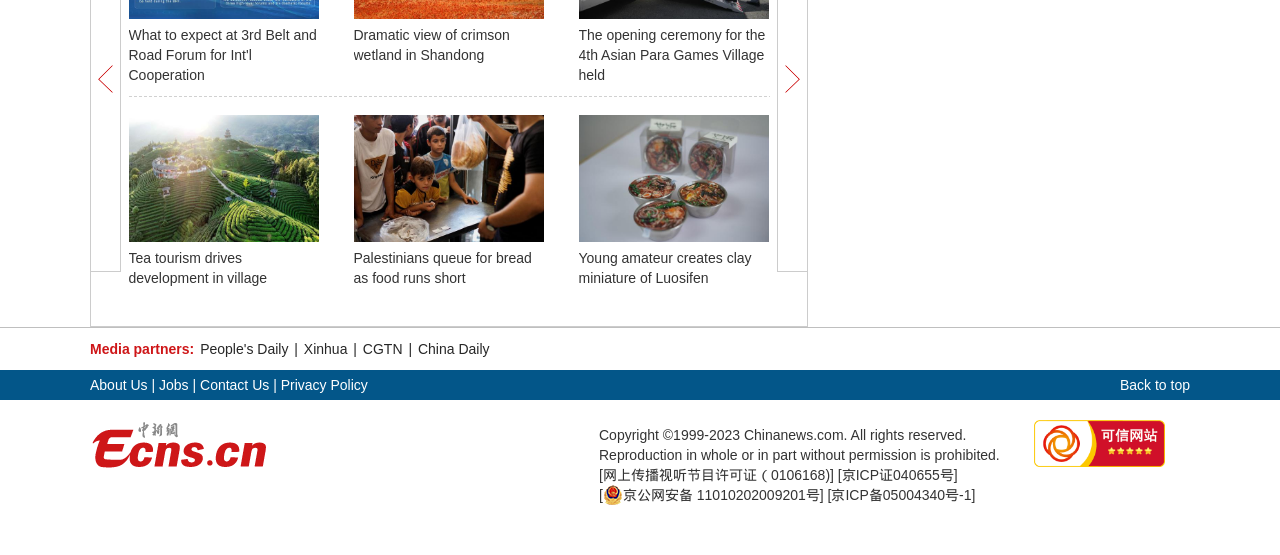Can you find the bounding box coordinates of the area I should click to execute the following instruction: "Back to top of the page"?

[0.875, 0.667, 0.93, 0.721]